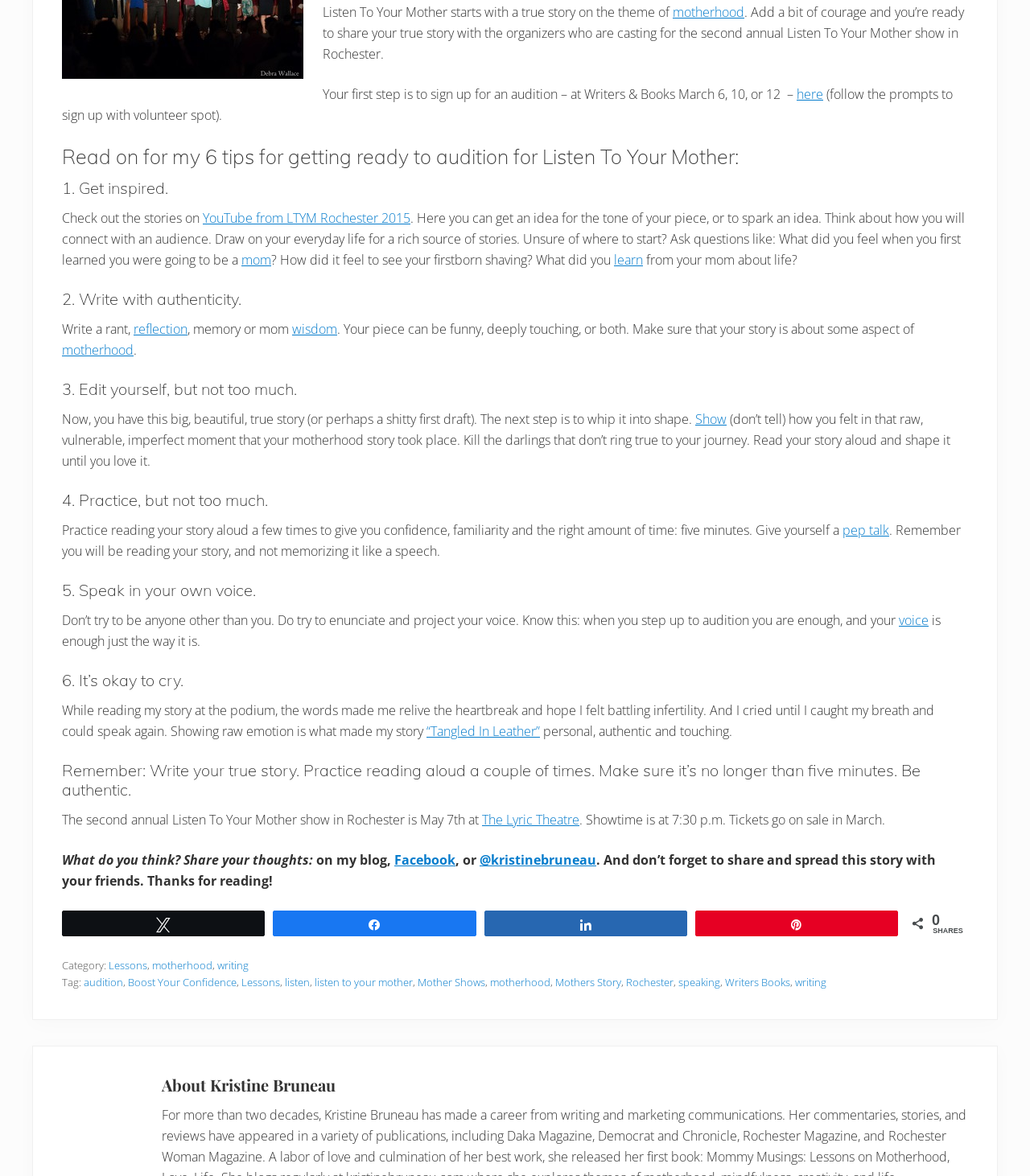Please specify the bounding box coordinates for the clickable region that will help you carry out the instruction: "Search for something".

None